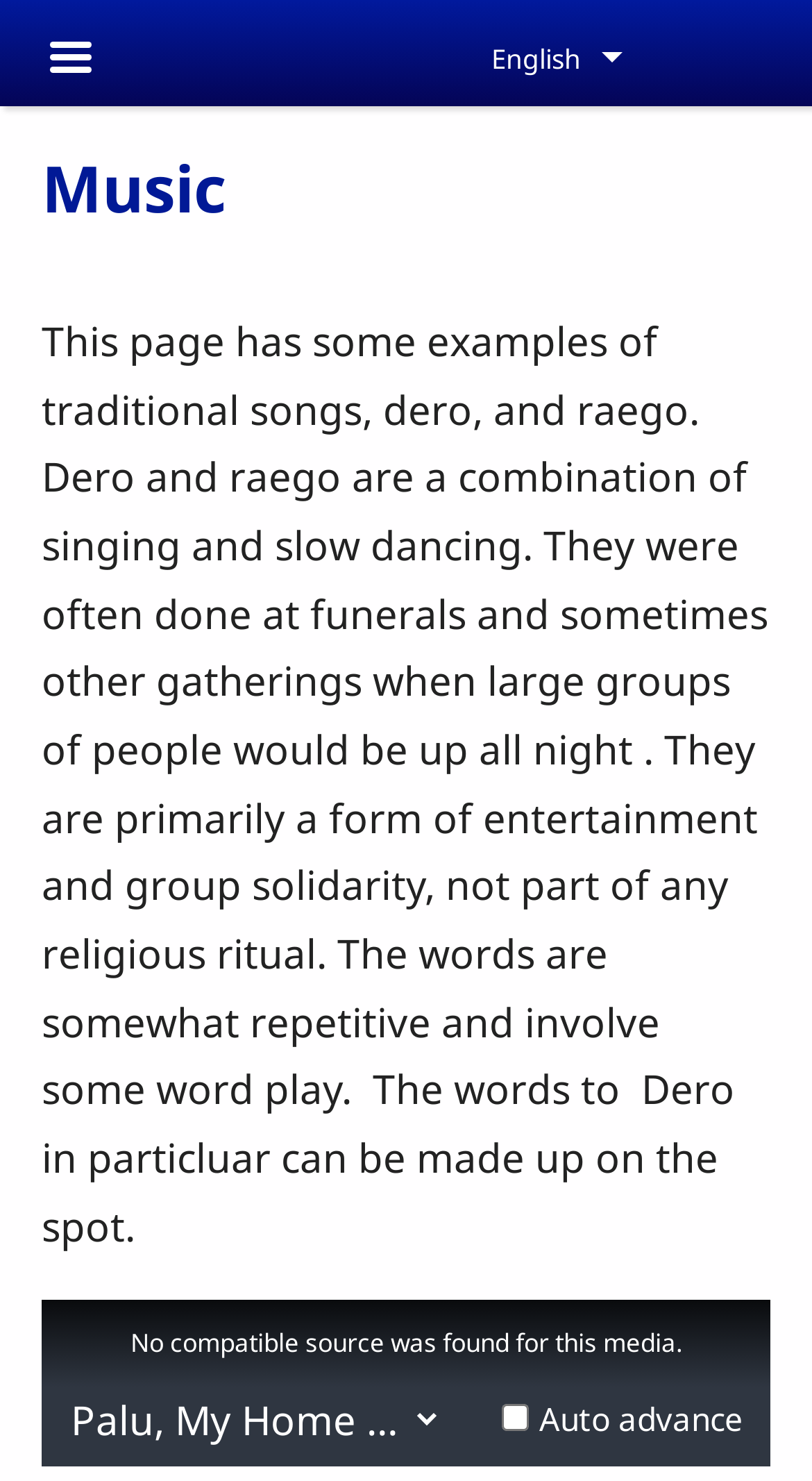Answer the question with a single word or phrase: 
What is the bounding box coordinate of the audio player region?

[0.051, 0.878, 0.949, 0.937]